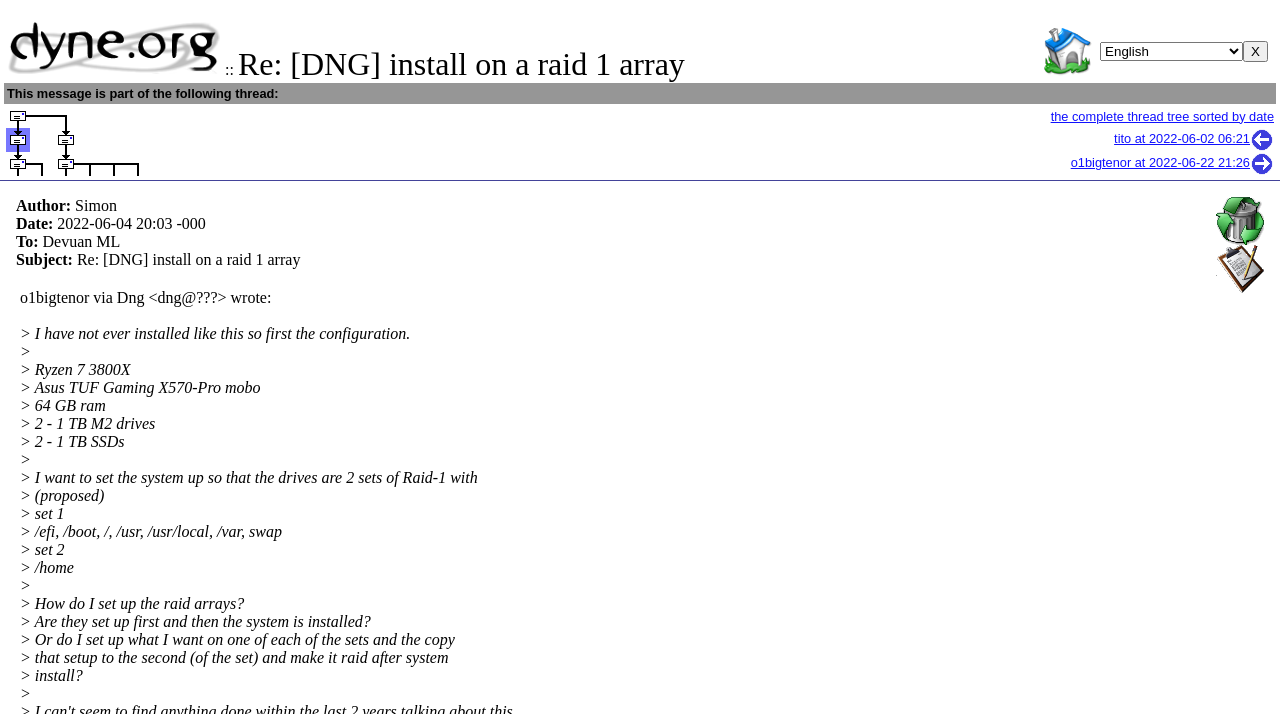Using the image as a reference, answer the following question in as much detail as possible:
How much RAM does the author have?

The author has 64 GB of RAM, which is specified in the message body as part of the system configuration.